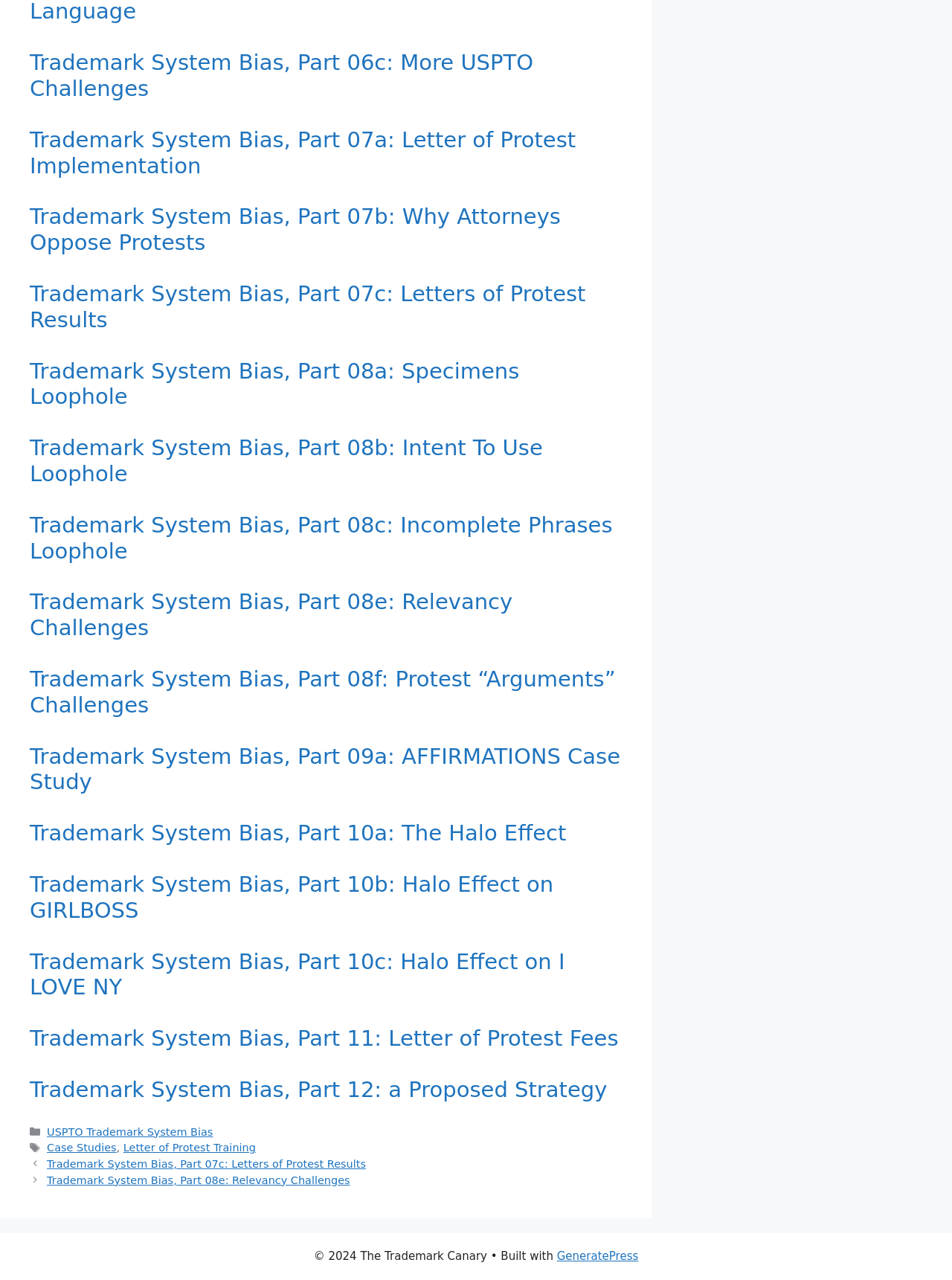What is the name of the website?
Using the image as a reference, answer the question in detail.

The name of the website is mentioned in the footer section, where it says '© 2024 The Trademark Canary', indicating that the website is owned or operated by The Trademark Canary.